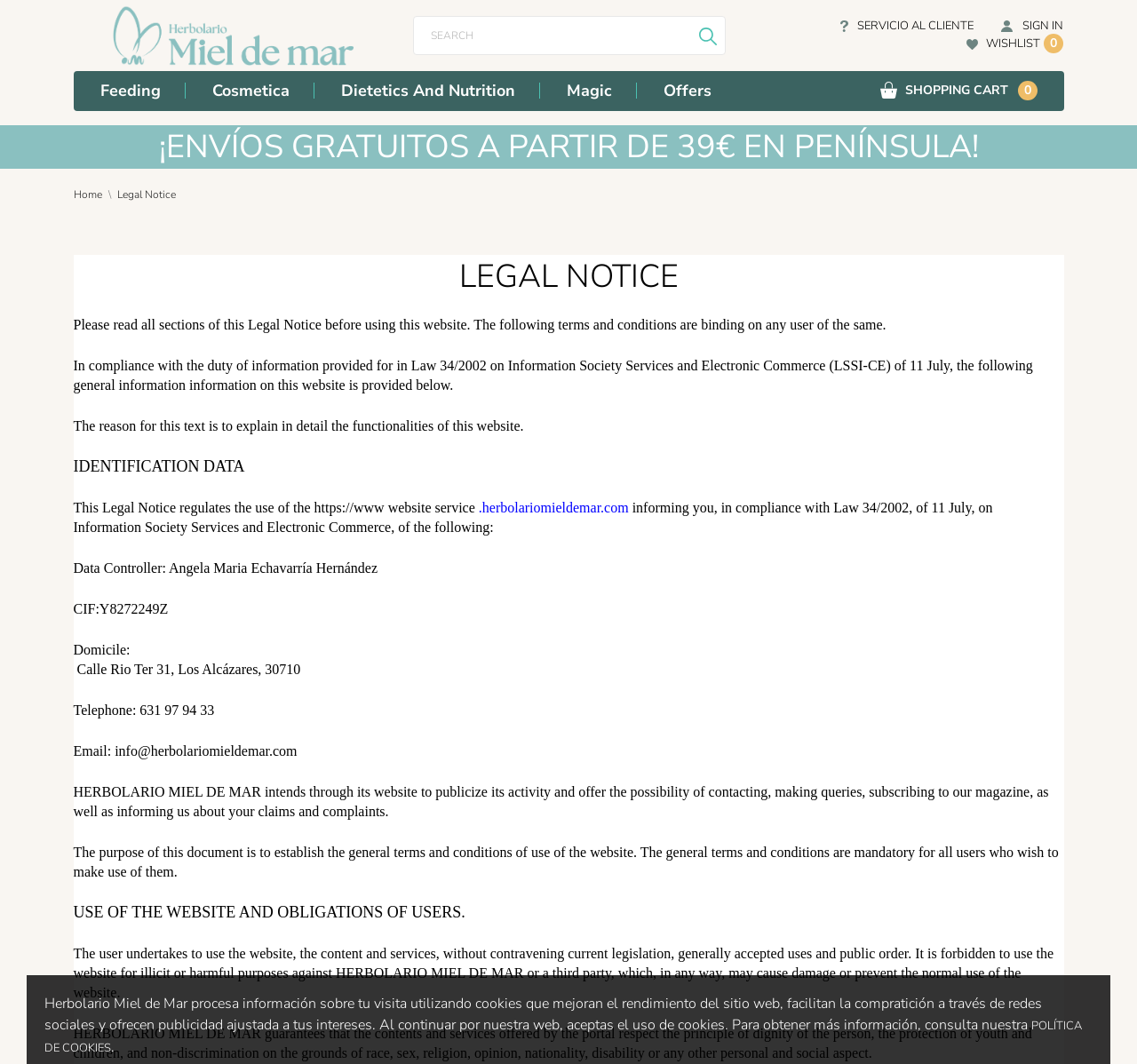Give an extensive and precise description of the webpage.

This webpage is about the legal notice of Herbolario Miel de Mar, a website that sells herbal products. At the top of the page, there is a header section with a logo of Herbolario Miel de Mar, a search bar, and several links to other pages, including "Servicio al Cliente", "Sign In", and "WISHLIST 0". Below the header, there is a notification about the use of cookies on the website.

The main content of the page is divided into several sections. The first section is an introduction to the legal notice, stating that the user must read all sections before using the website. The following sections provide information about the website, including its purpose, identification data, and contact information.

The identification data section includes the data controller's name, CIF, domicile, telephone number, and email address. The purpose of the website is to publicize the activity of Herbolario Miel de Mar and offer the possibility of contacting, making queries, subscribing to their magazine, and informing them about claims and complaints.

The terms and conditions of use of the website are also outlined, stating that the user must use the website, content, and services without contravening current legislation, generally accepted uses, and public order. The website guarantees that its contents and services respect the principle of dignity of the person, the protection of youth and children, and non-discrimination.

There are several links to other pages throughout the content, including "Home", "Legal Notice", and "POLÍTICA DE COOKIES". The page also has several images, including the logo of Herbolario Miel de Mar and icons for the links.